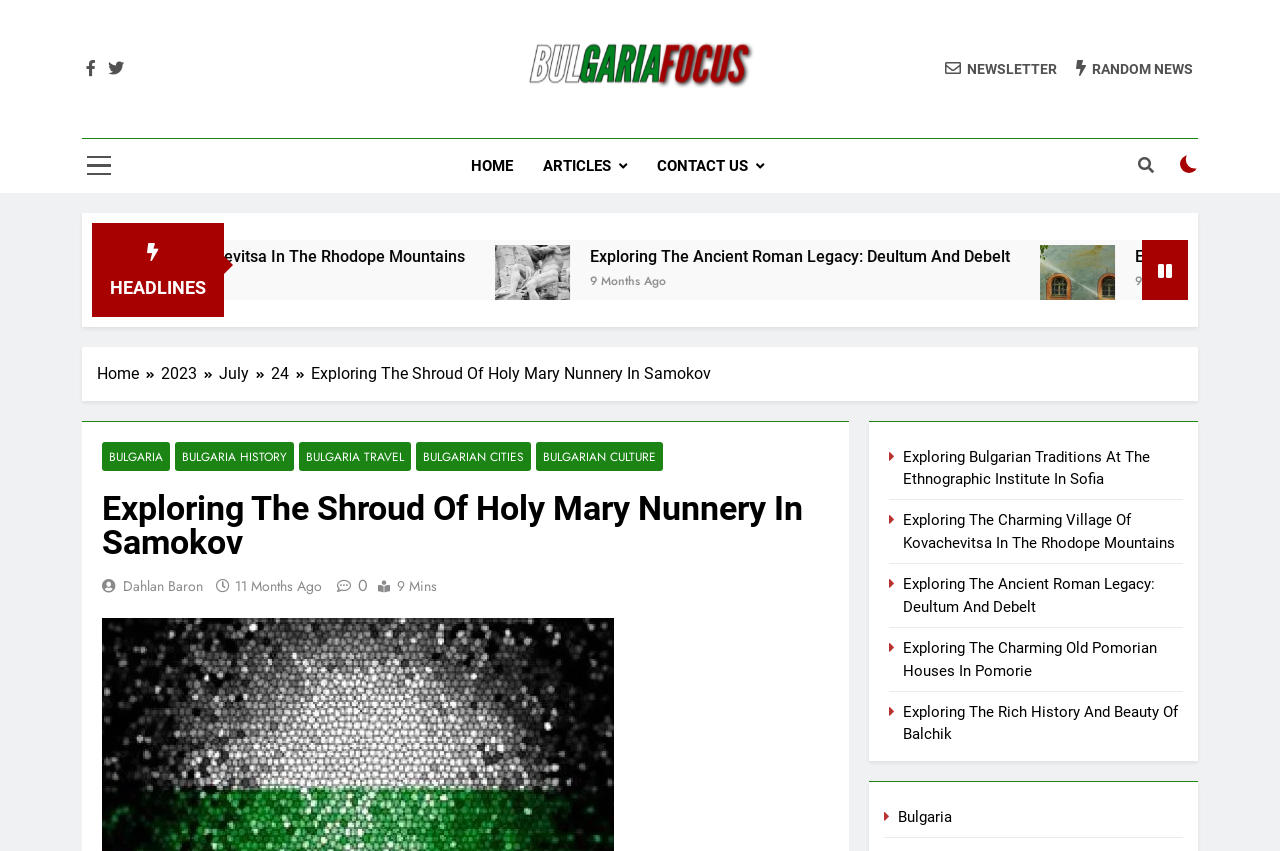Please answer the following question using a single word or phrase: 
What is the topic of the article?

Shroud of Holy Mary Nunnery